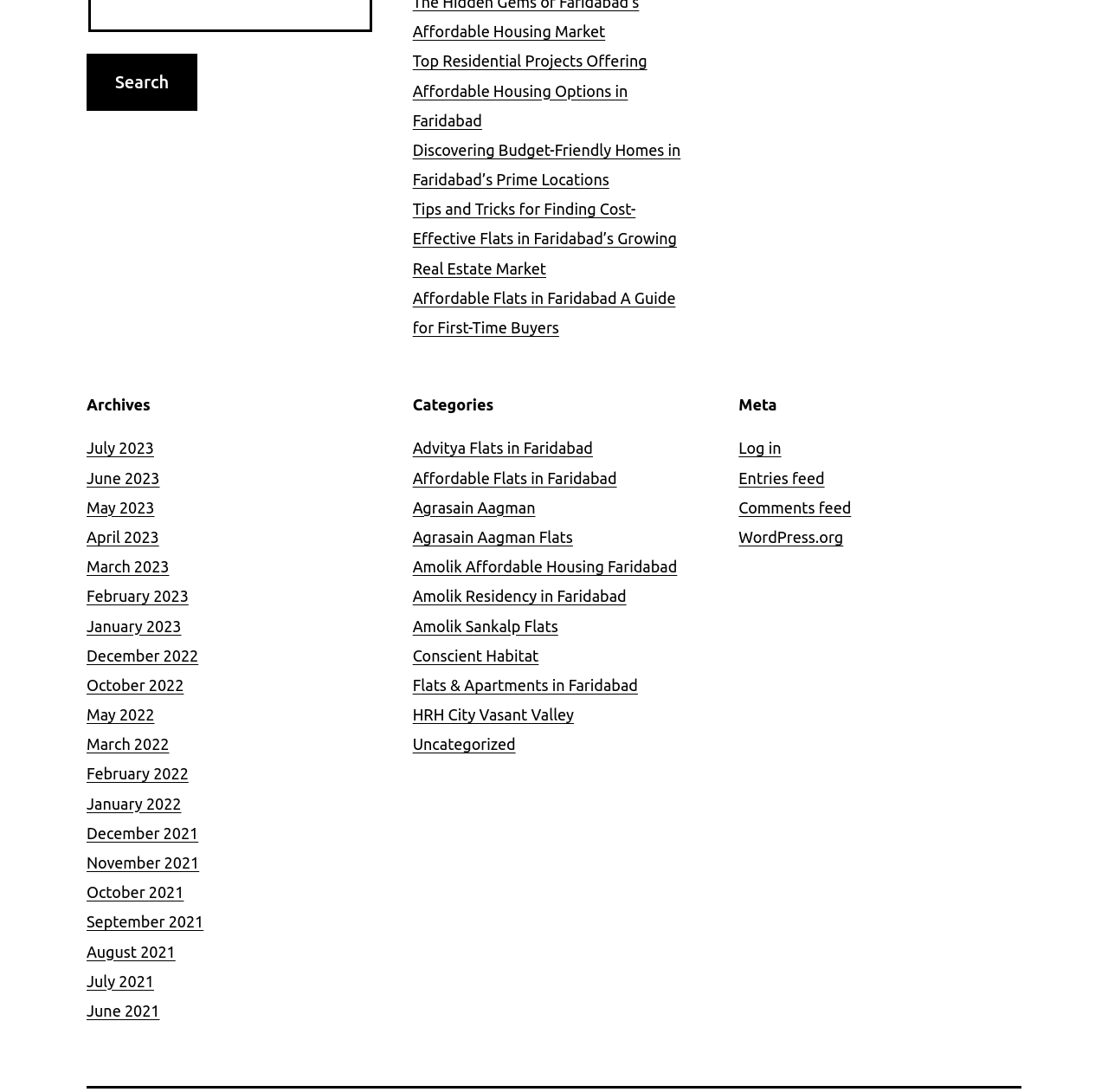Find the bounding box coordinates of the clickable area that will achieve the following instruction: "View Categories".

[0.372, 0.361, 0.628, 0.381]